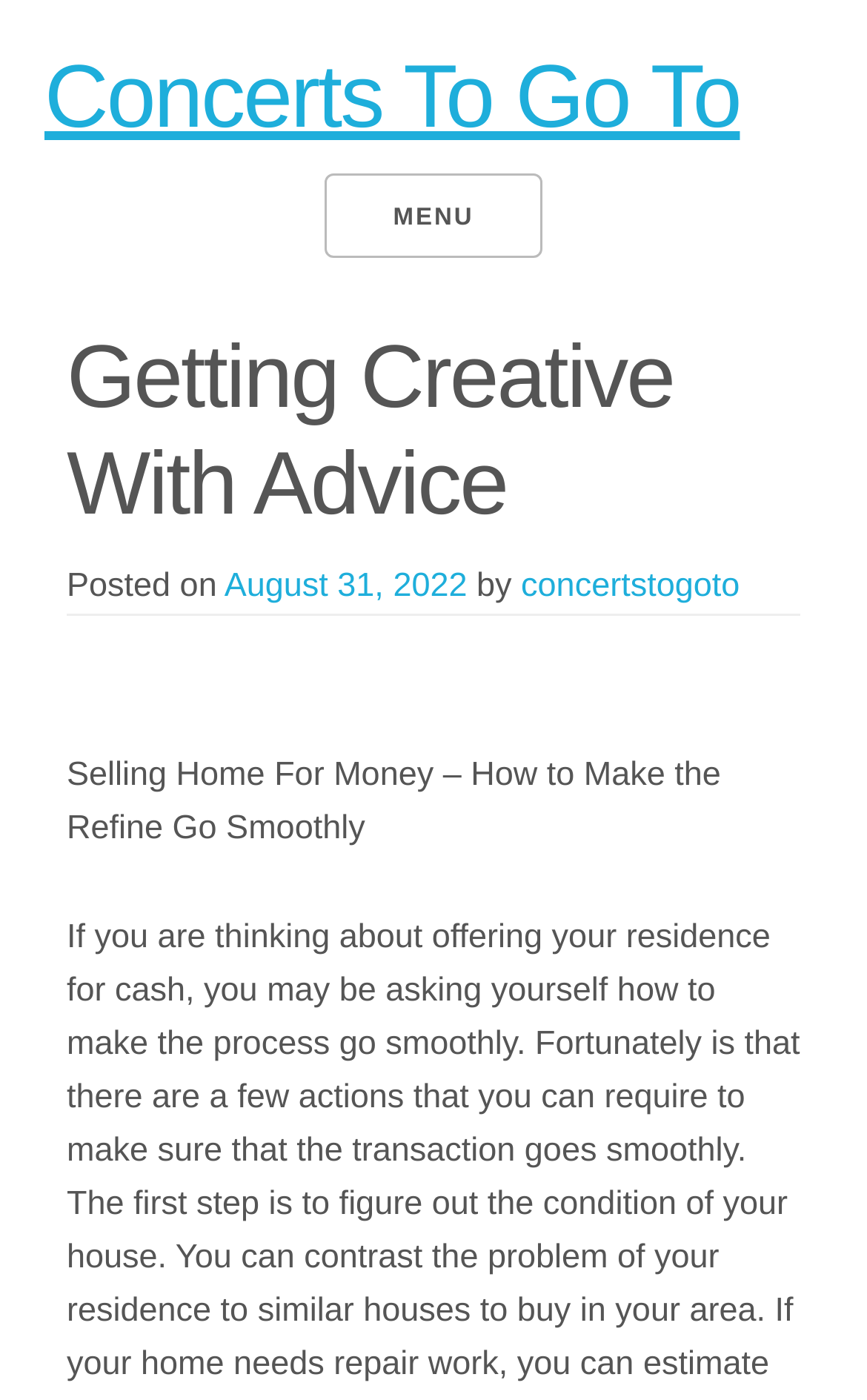Please provide a comprehensive answer to the question based on the screenshot: What is the name of the menu button?

I found the name of the menu button by looking at the button element with the text 'MENU' which is located at the top of the webpage.